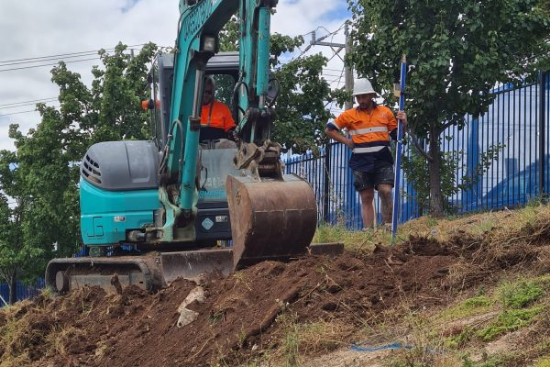What is the purpose of the excavation process?
Look at the screenshot and respond with a single word or phrase.

To prepare for a rock retaining wall